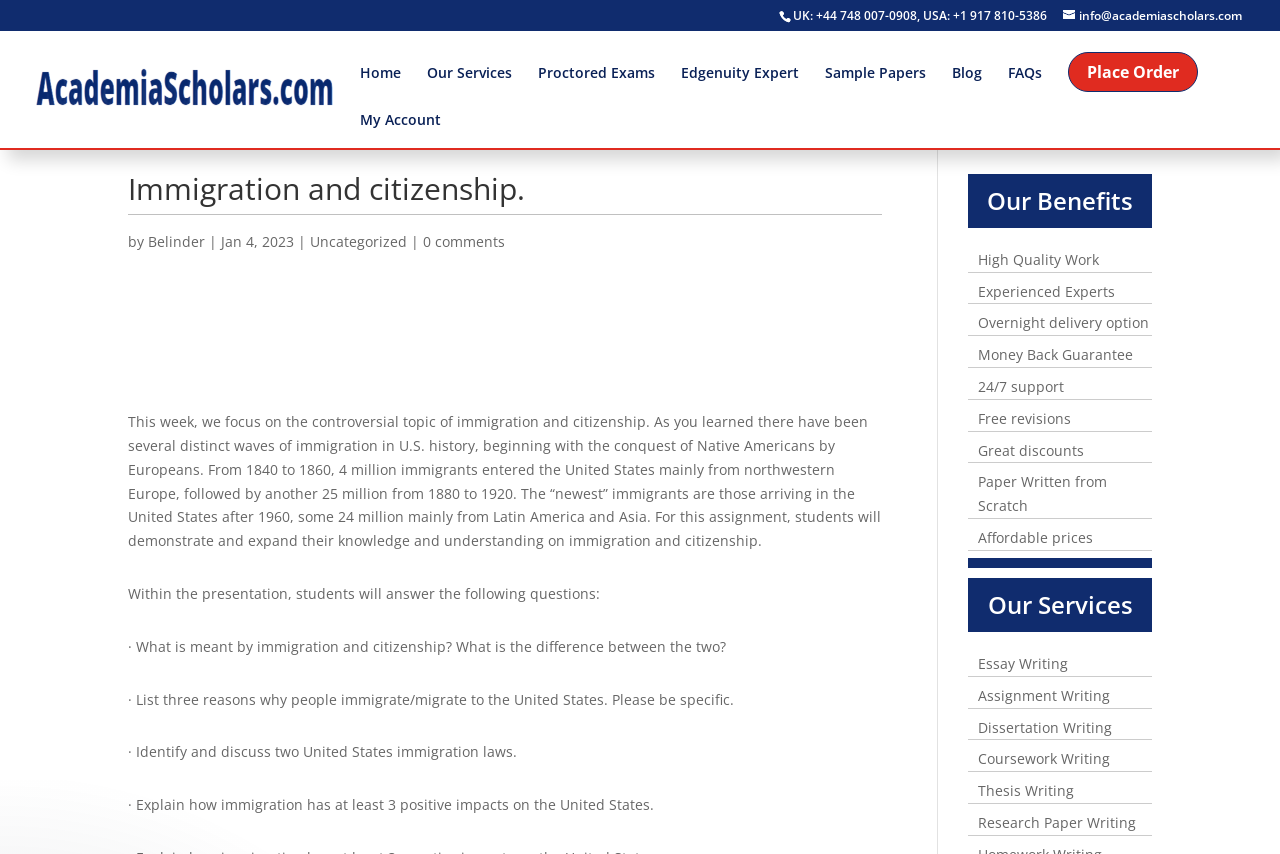What is the topic of the article?
Look at the image and answer with only one word or phrase.

Immigration and citizenship